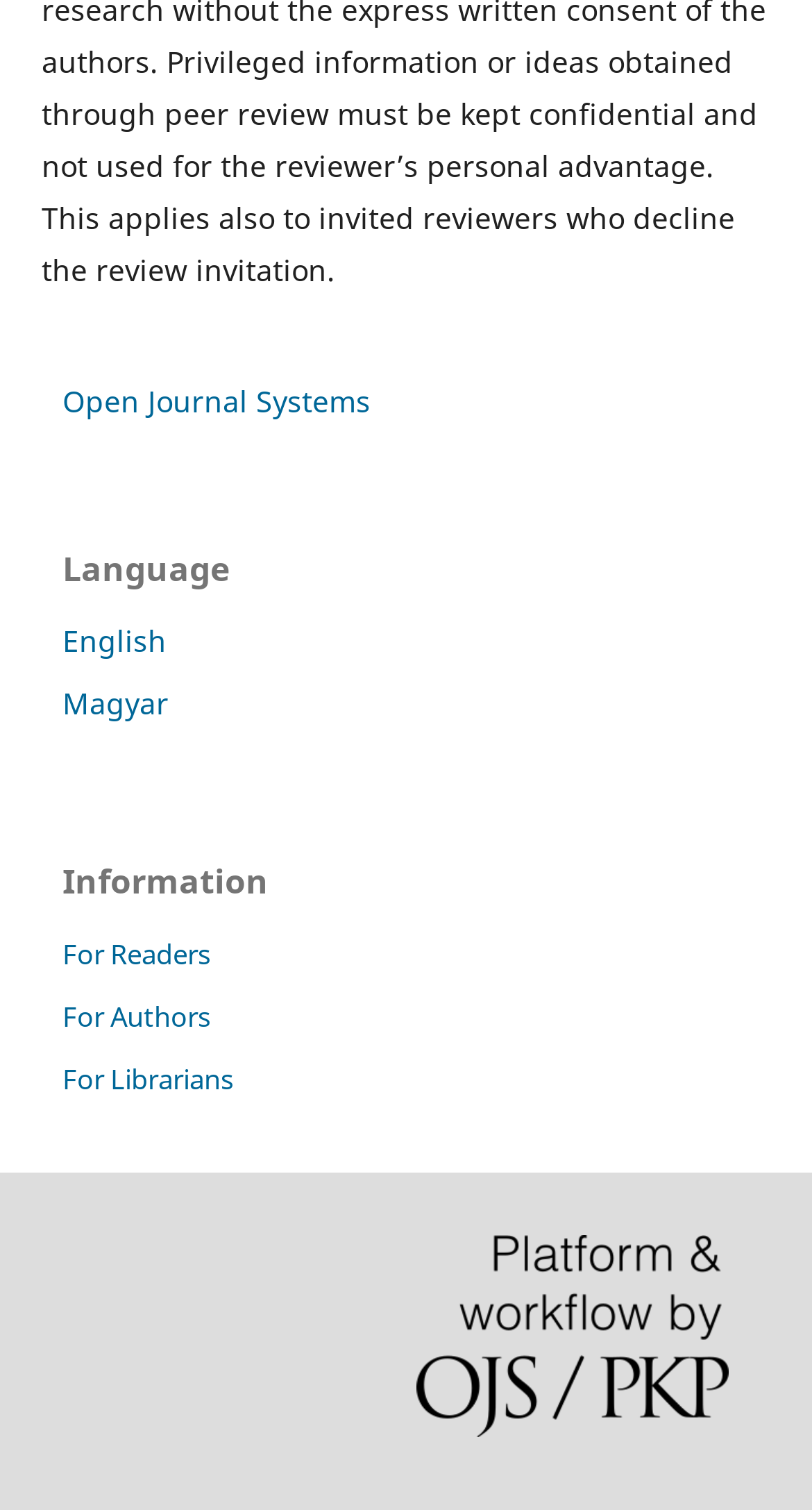Using the provided element description: "English", determine the bounding box coordinates of the corresponding UI element in the screenshot.

[0.077, 0.411, 0.205, 0.437]